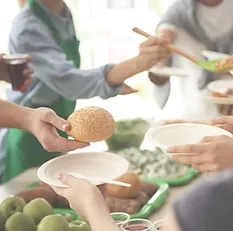What is in the backdrop of the image?
Provide a well-explained and detailed answer to the question.

The backdrop of the image is adorned with an array of fresh produce, showcasing a supportive environment where individuals come together to address food insecurity and foster community bonds.